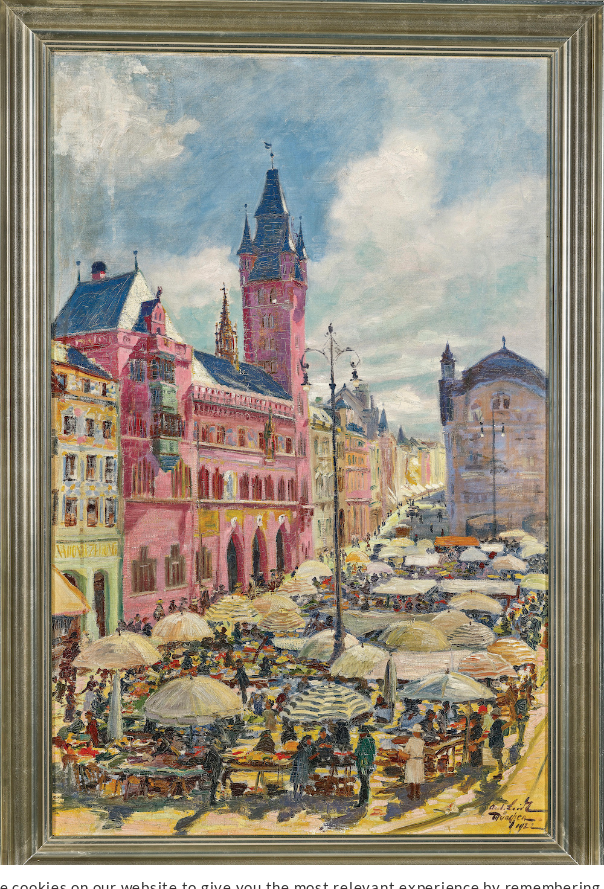What is the size of the artwork?
Look at the image and provide a detailed response to the question.

The caption provides the exact dimensions of the artwork, which are 100 x 65.5 cm, indicating the size of the oil on canvas piece.